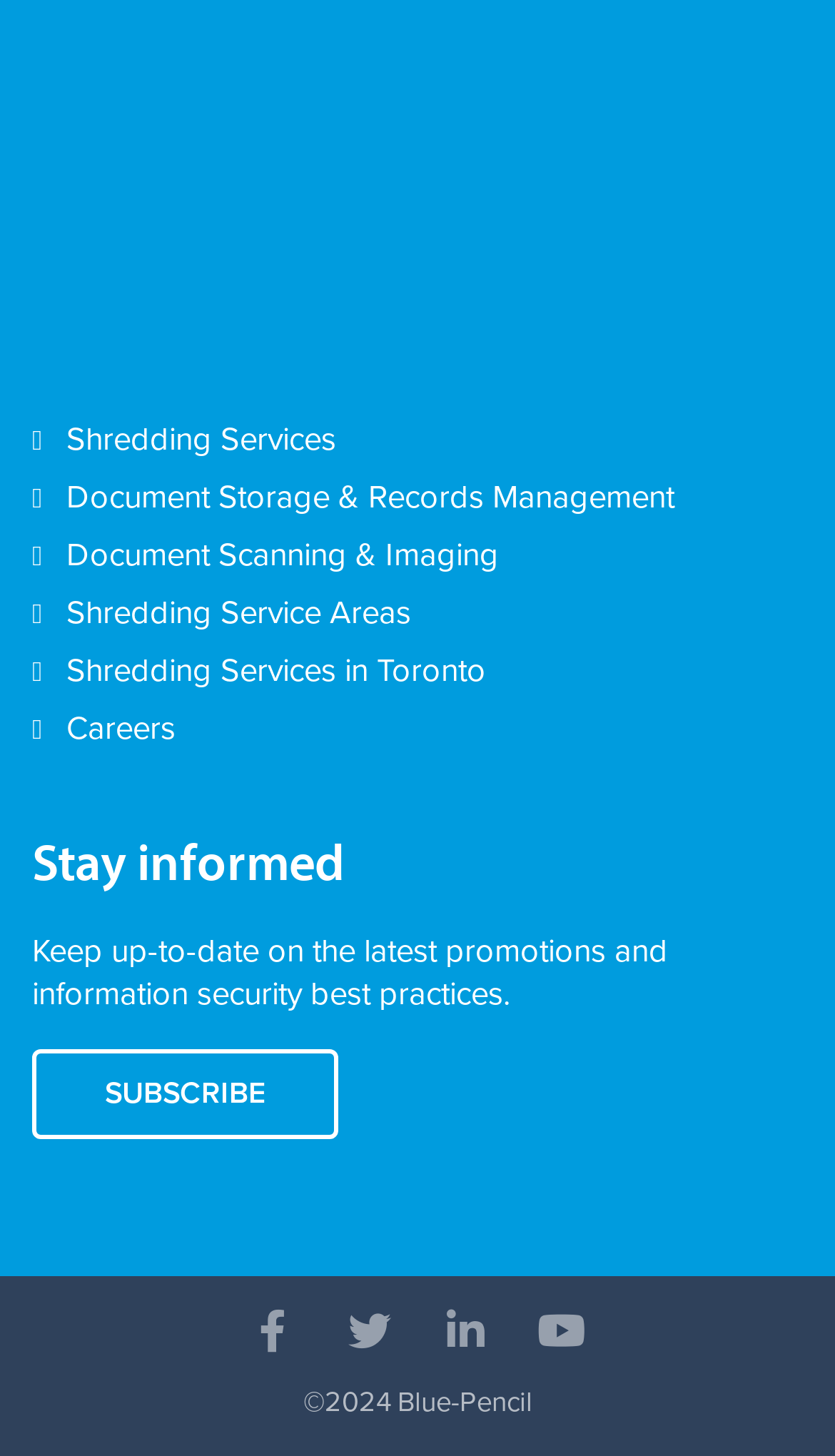Find the bounding box coordinates of the element you need to click on to perform this action: 'Check the copyright information'. The coordinates should be represented by four float values between 0 and 1, in the format [left, top, right, bottom].

[0.363, 0.951, 0.637, 0.975]